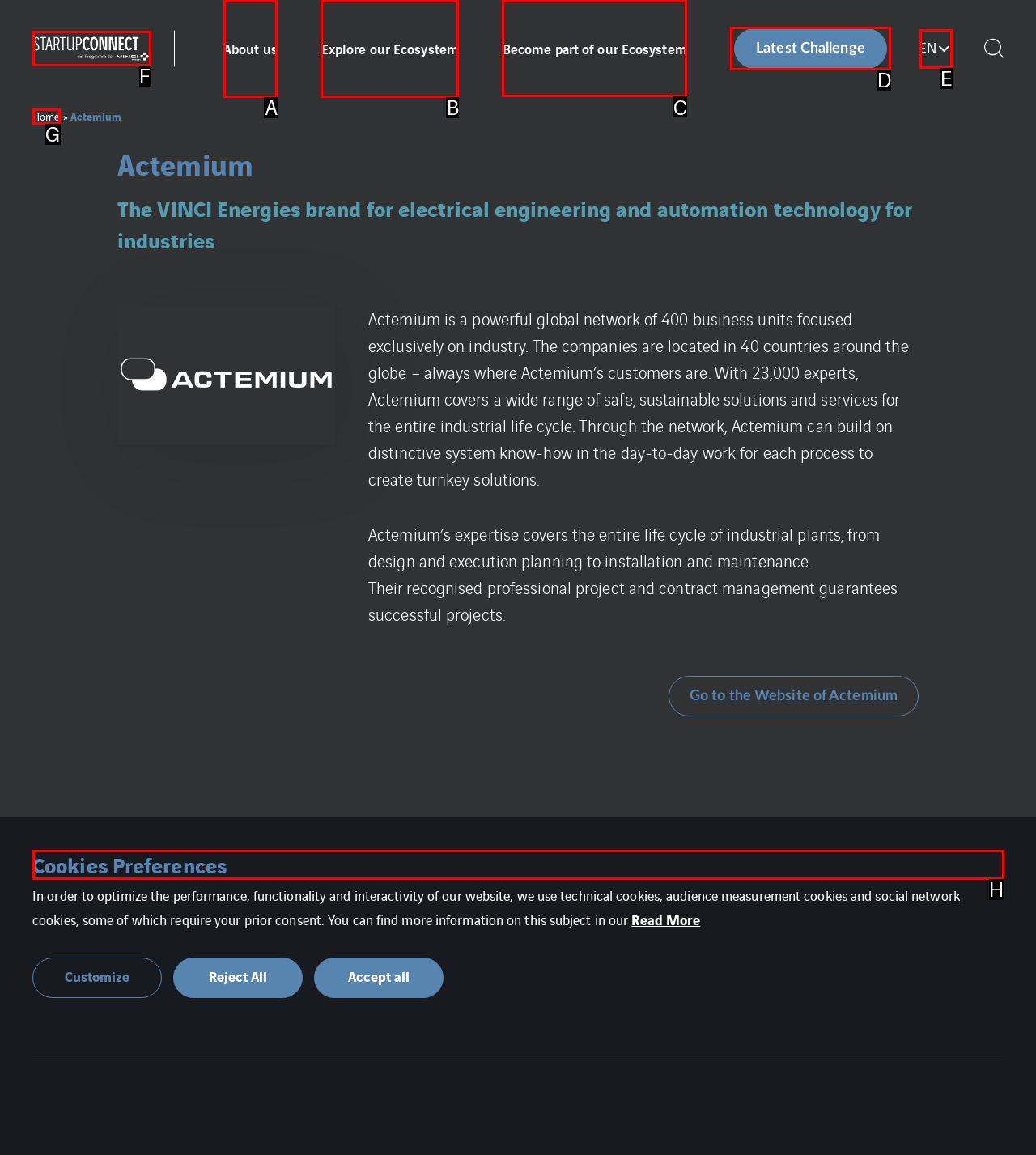Based on the task: Click the 'Become part of our Ecosystem' link, which UI element should be clicked? Answer with the letter that corresponds to the correct option from the choices given.

C